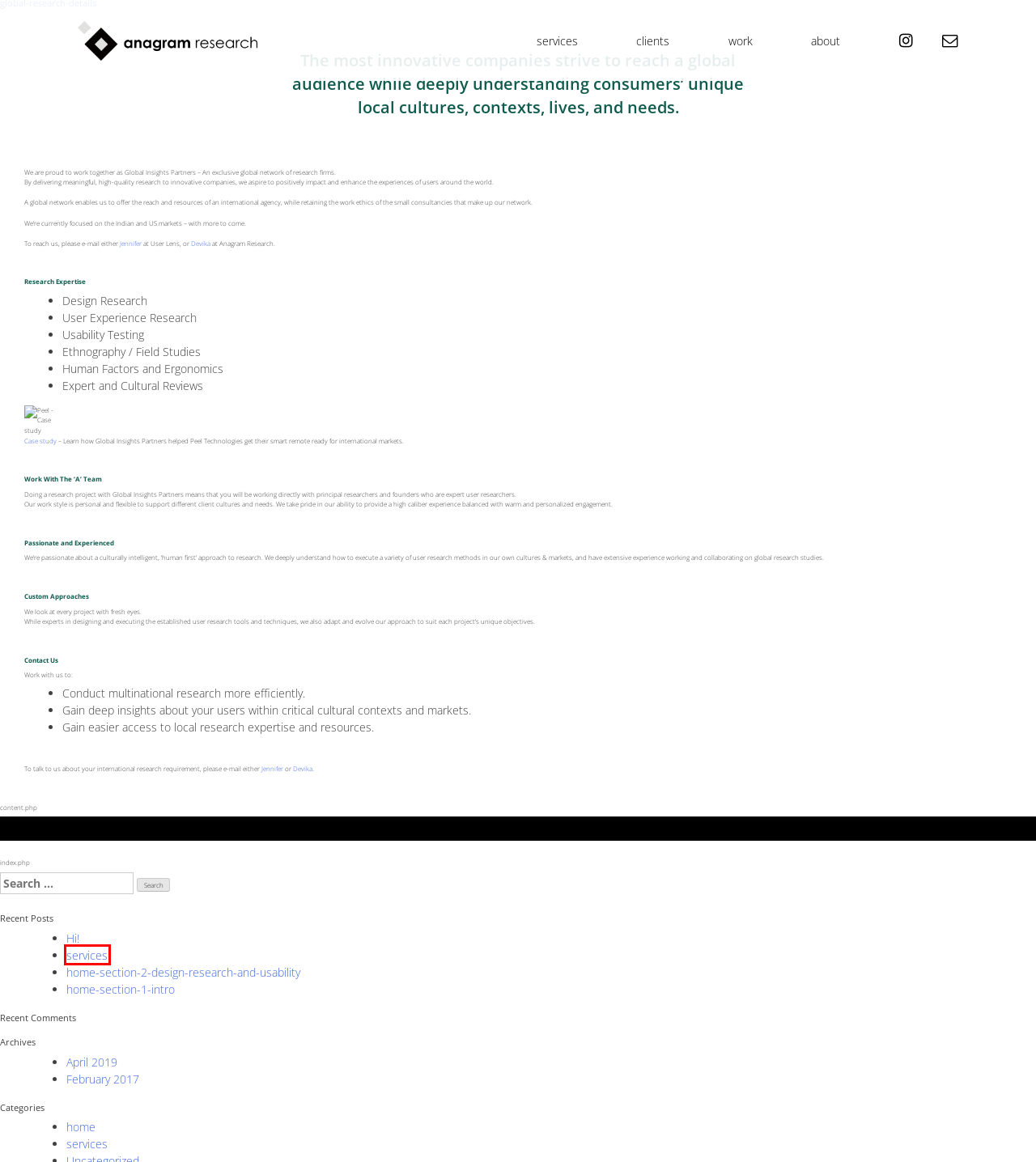Take a look at the provided webpage screenshot featuring a red bounding box around an element. Select the most appropriate webpage description for the page that loads after clicking on the element inside the red bounding box. Here are the candidates:
A. Blog Tool, Publishing Platform, and CMS – WordPress.org
B. home-section-2-design-research-and-usability – Anagram Research
C. services Archives – Anagram Research
D. February 2017 – Anagram Research
E. services – Anagram Research
F. Home – Anagram Research
G. Uncategorized Archives – Anagram Research
H. home Archives – Anagram Research

E